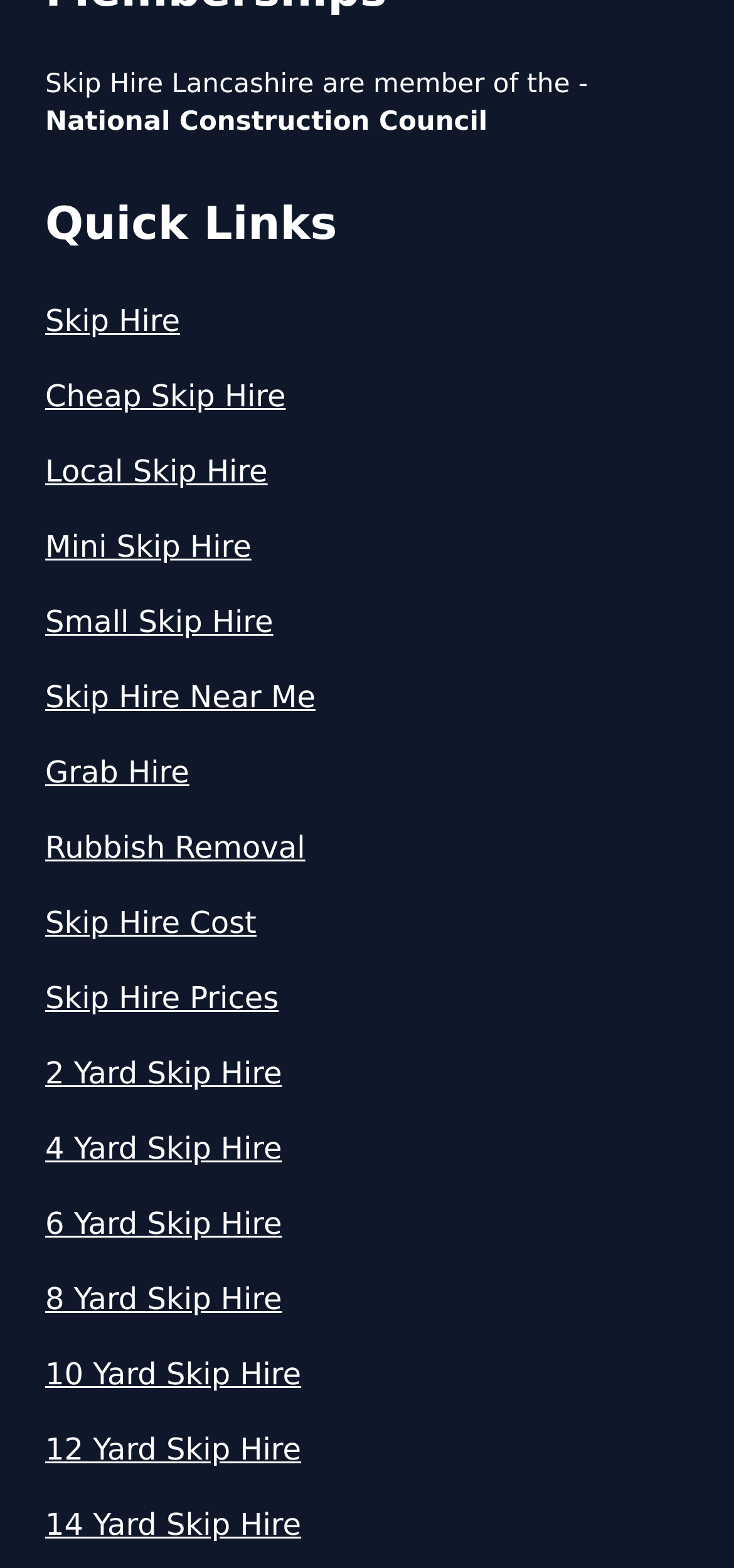Please find the bounding box coordinates of the section that needs to be clicked to achieve this instruction: "View 4 Yard Skip Hire details".

[0.062, 0.719, 0.938, 0.747]